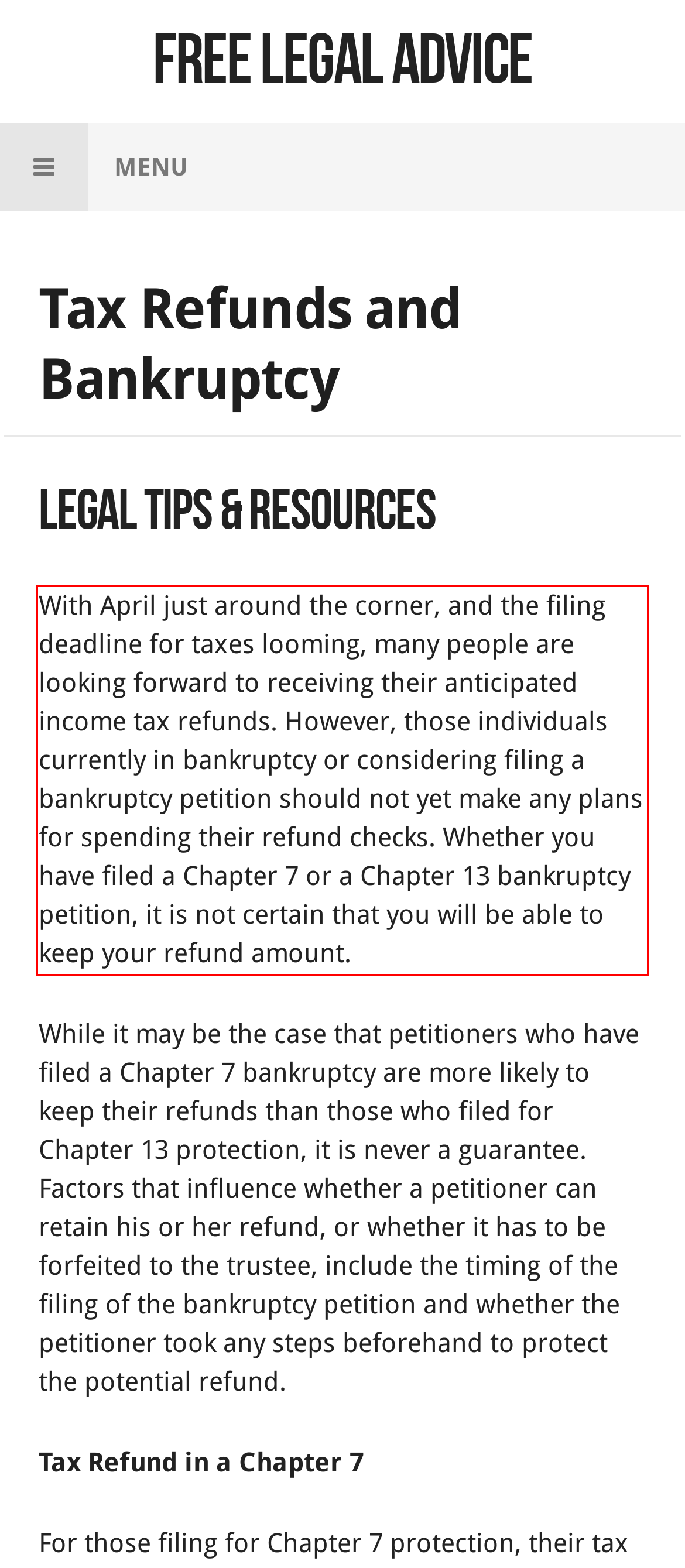Given the screenshot of the webpage, identify the red bounding box, and recognize the text content inside that red bounding box.

With April just around the corner, and the filing deadline for taxes looming, many people are looking forward to receiving their anticipated income tax refunds. However, those individuals currently in bankruptcy or considering filing a bankruptcy petition should not yet make any plans for spending their refund checks. Whether you have filed a Chapter 7 or a Chapter 13 bankruptcy petition, it is not certain that you will be able to keep your refund amount.